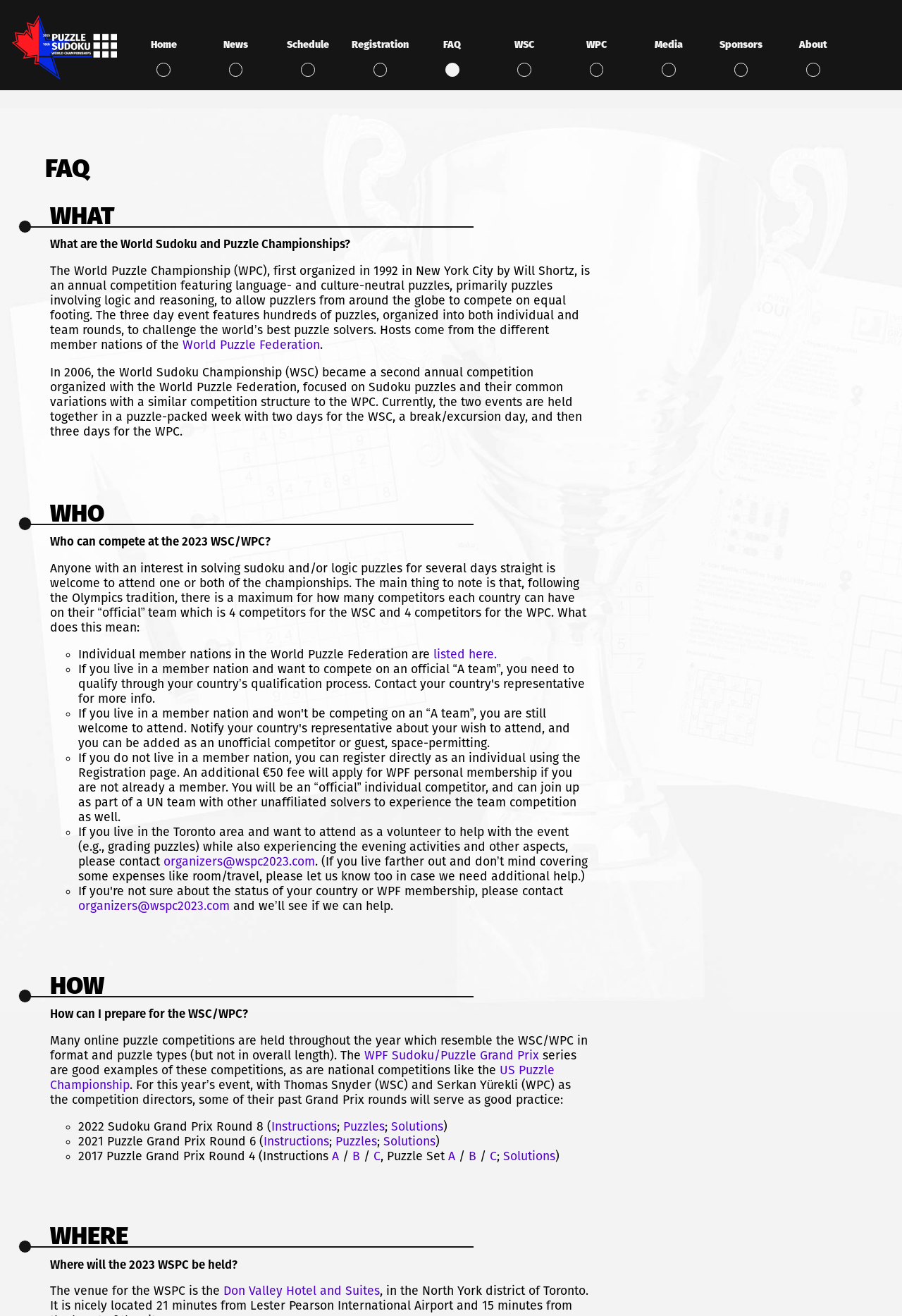Please find and report the bounding box coordinates of the element to click in order to perform the following action: "Click the Home link". The coordinates should be expressed as four float numbers between 0 and 1, in the format [left, top, right, bottom].

[0.141, 0.022, 0.221, 0.06]